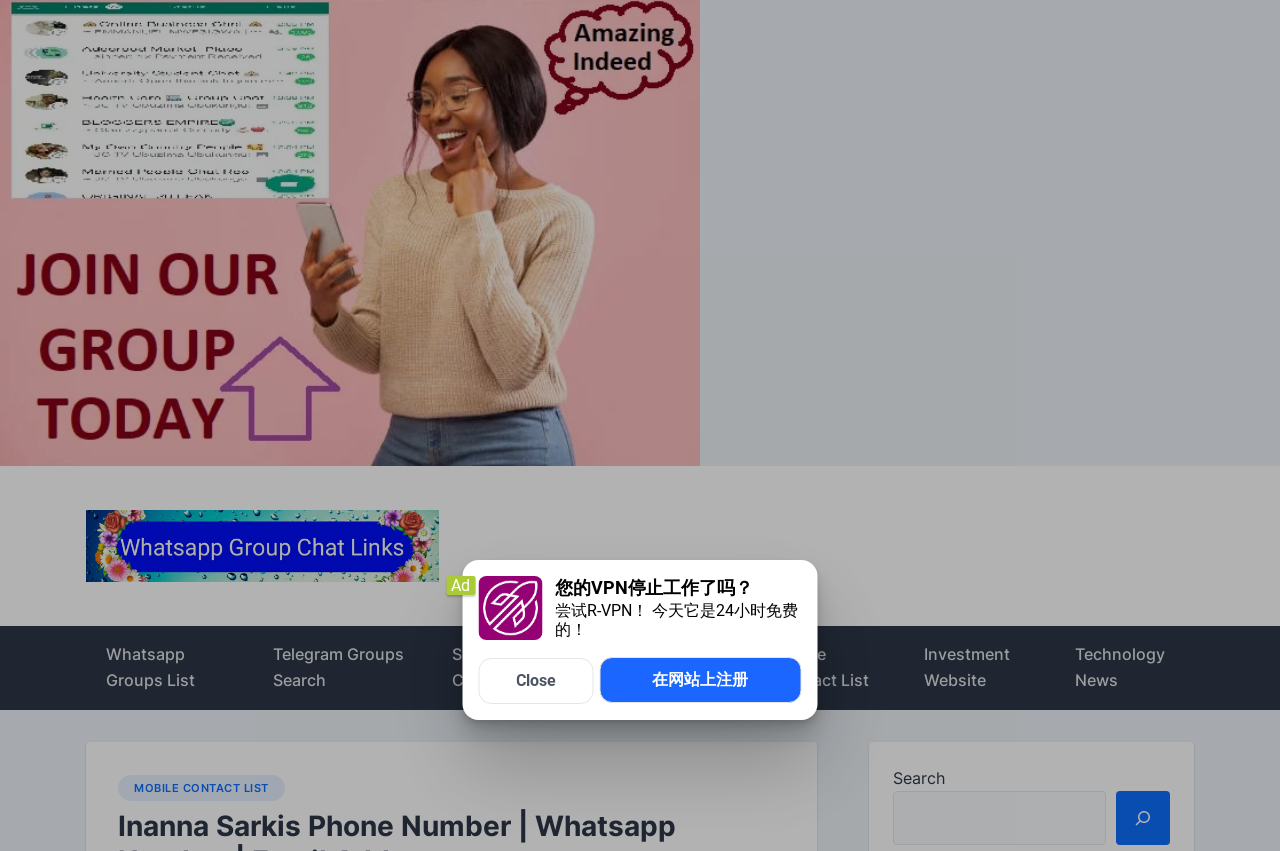Given the description "aria-label="Search"", provide the bounding box coordinates of the corresponding UI element.

[0.872, 0.93, 0.914, 0.993]